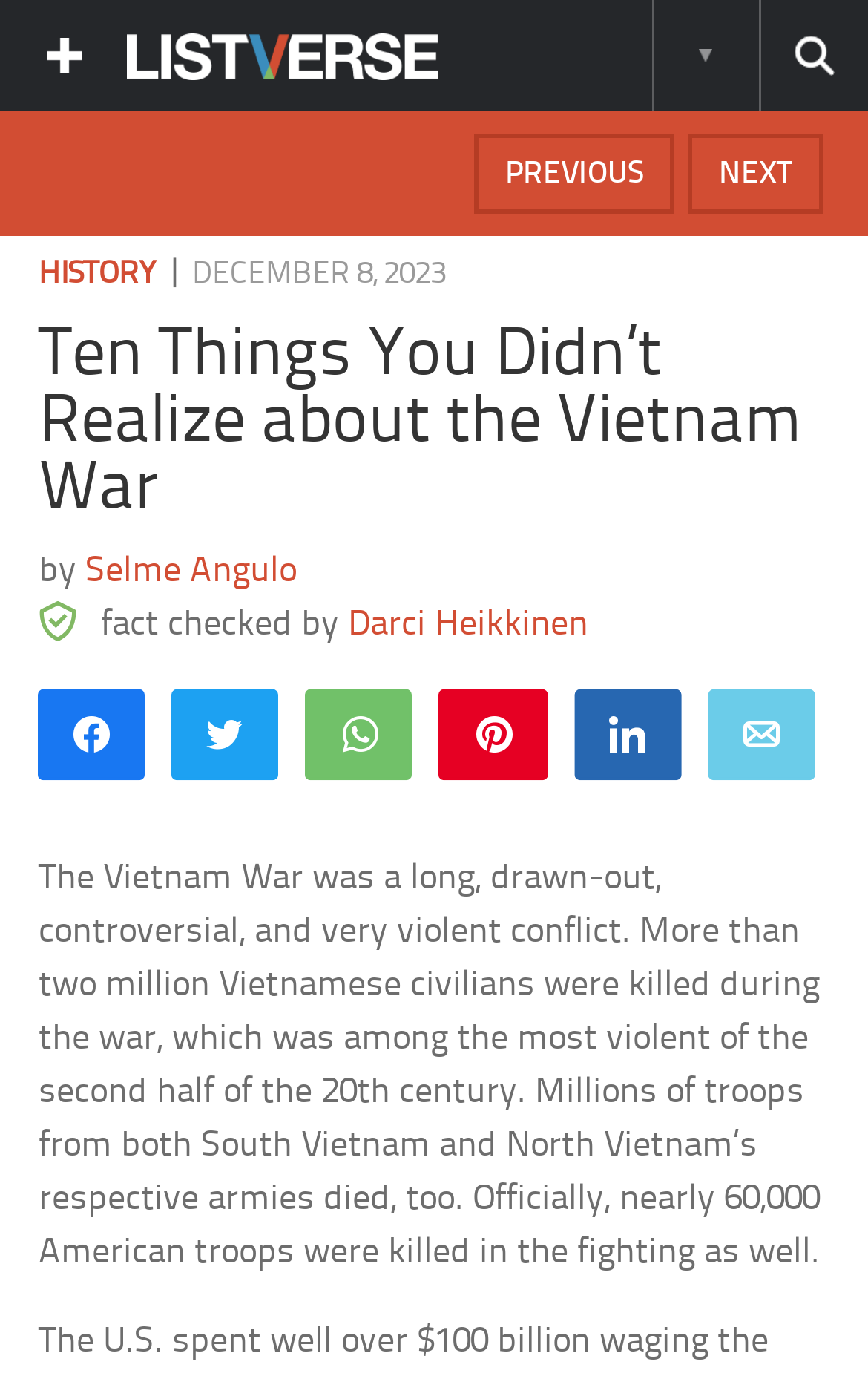What is the date of this article?
Make sure to answer the question with a detailed and comprehensive explanation.

I found the date by looking for a time element, which led me to 'DECEMBER 8, 2023'.